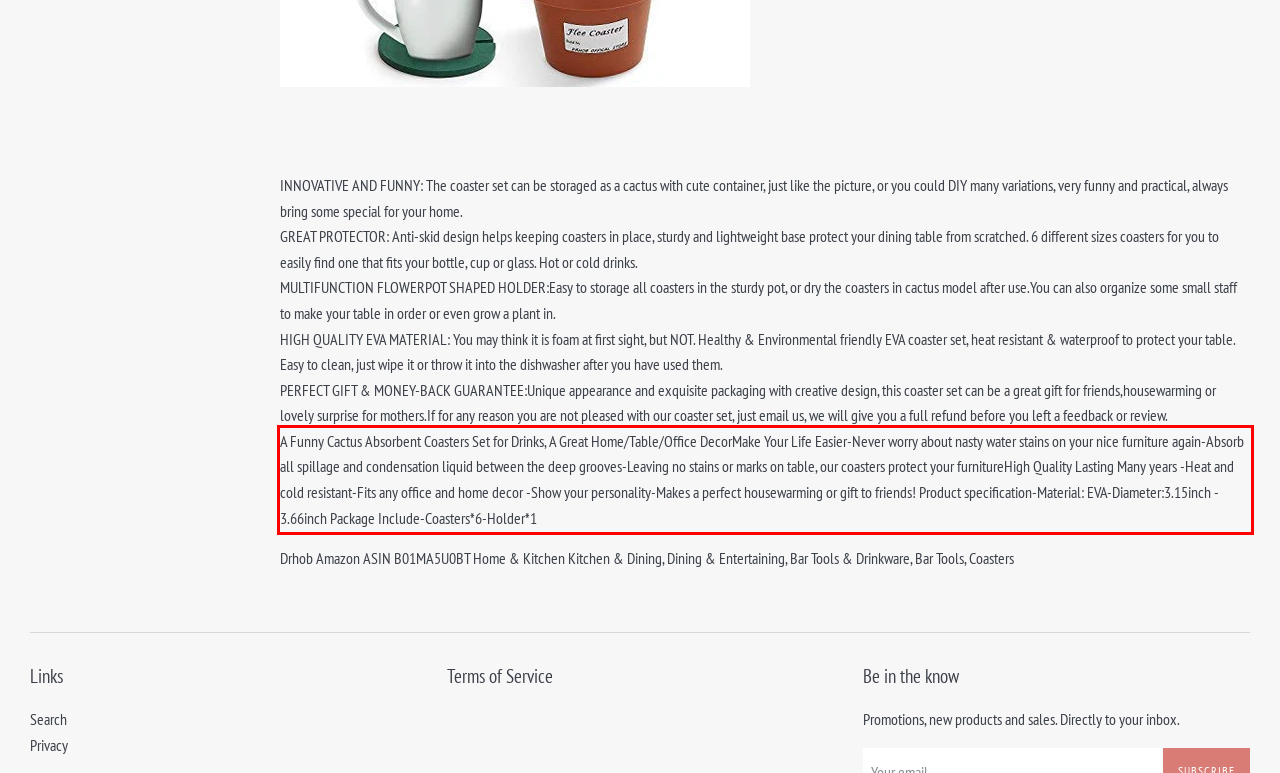Look at the screenshot of the webpage, locate the red rectangle bounding box, and generate the text content that it contains.

A Funny Cactus Absorbent Coasters Set for Drinks, A Great Home/Table/Office DecorMake Your Life Easier-Never worry about nasty water stains on your nice furniture again-Absorb all spillage and condensation liquid between the deep grooves-Leaving no stains or marks on table, our coasters protect your furnitureHigh Quality Lasting Many years -Heat and cold resistant-Fits any office and home decor -Show your personality-Makes a perfect housewarming or gift to friends! Product specification-Material: EVA-Diameter:3.15inch - 3.66inch Package Include-Coasters*6-Holder*1